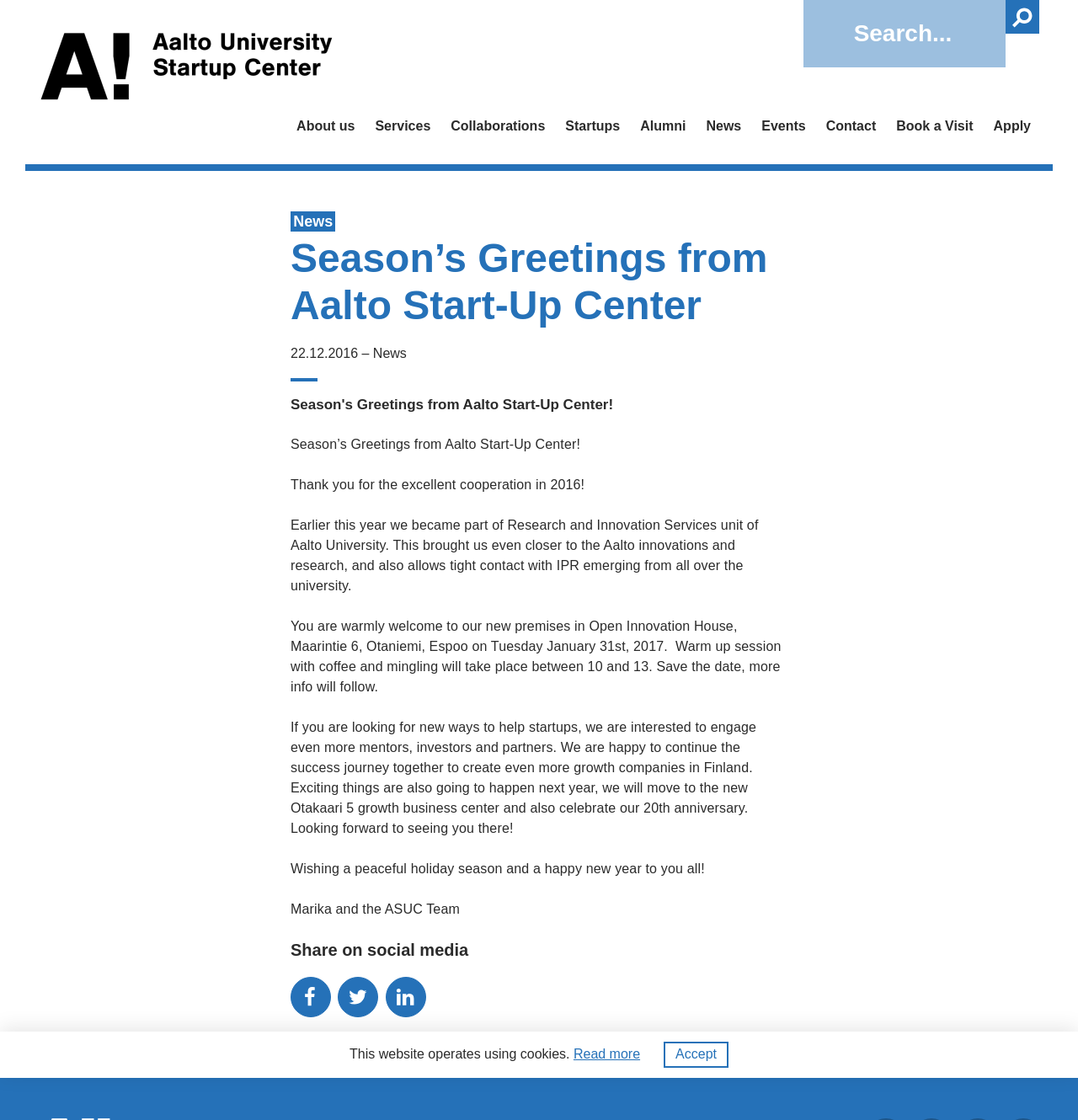Please specify the bounding box coordinates of the clickable region to carry out the following instruction: "Check news". The coordinates should be four float numbers between 0 and 1, in the format [left, top, right, bottom].

[0.655, 0.106, 0.688, 0.121]